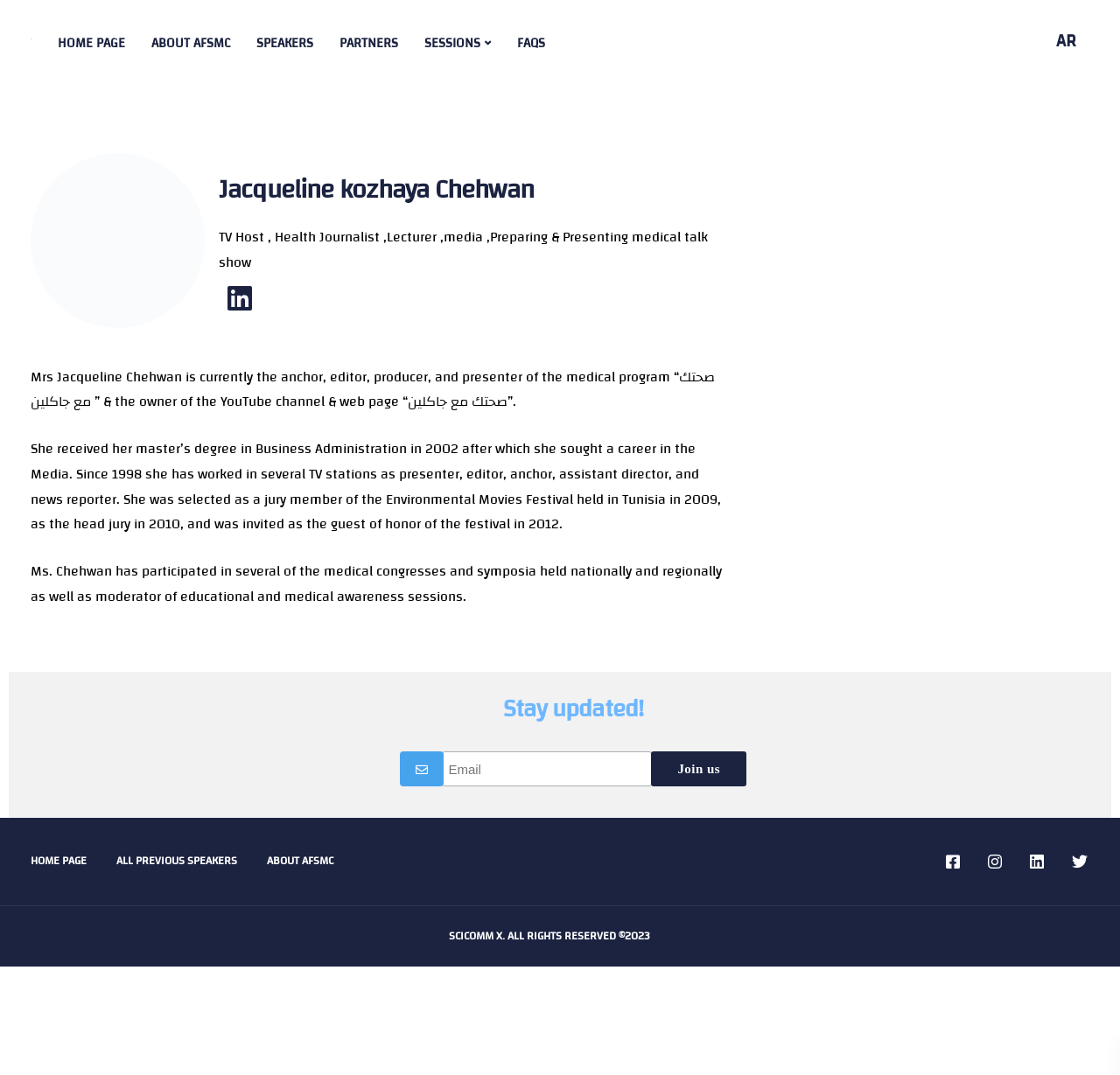Elaborate on the webpage's design and content in a detailed caption.

This webpage is about Jacqueline Kozhaya Chehwan, a TV host, health journalist, lecturer, and media personality. At the top left corner, there is a logo of the Arab Forum of Science Media and Communication, accompanied by a link to the forum's homepage. Below the logo, there are several links to different sections of the website, including FAQs, Sessions, Partners, Speakers, and About AFSMC.

In the main content area, there is a heading with Jacqueline's name, followed by a brief description of her profession and expertise. Below this, there is a paragraph of text that provides more information about her background, including her education and career in the media industry. This is followed by another paragraph that mentions her participation in medical congresses and symposia.

On the right side of the page, there is a section with a heading "Stay updated!" and a form to enter an email address to join a mailing list. Below this, there is a footer section with links to the homepage, all previous speakers, and about AFSMC, as well as a copyright notice.